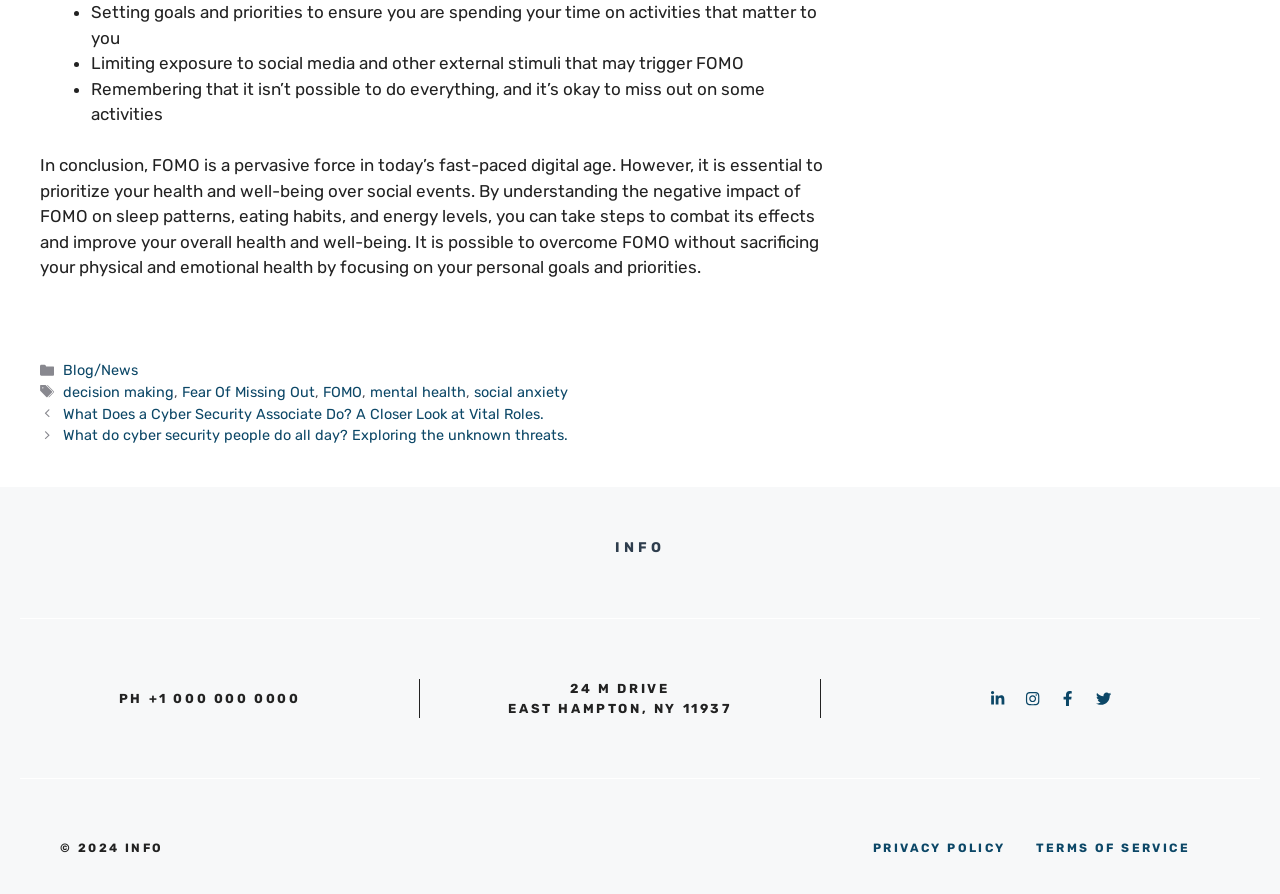How many social media links are there at the bottom of the webpage?
Look at the image and provide a short answer using one word or a phrase.

4